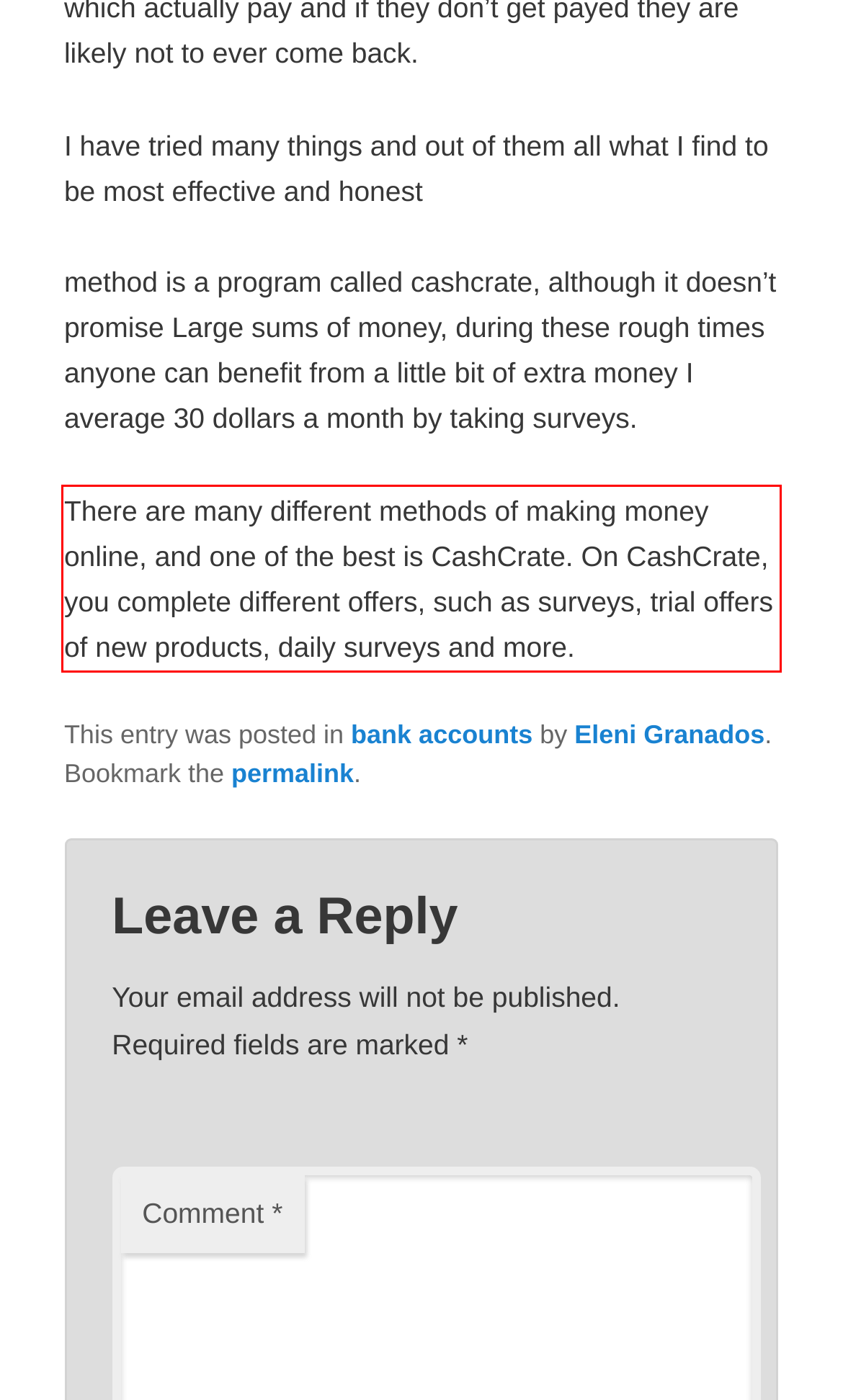Please identify and extract the text from the UI element that is surrounded by a red bounding box in the provided webpage screenshot.

There are many different methods of making money online, and one of the best is CashCrate. On CashCrate, you complete different offers, such as surveys, trial offers of new products, daily surveys and more.